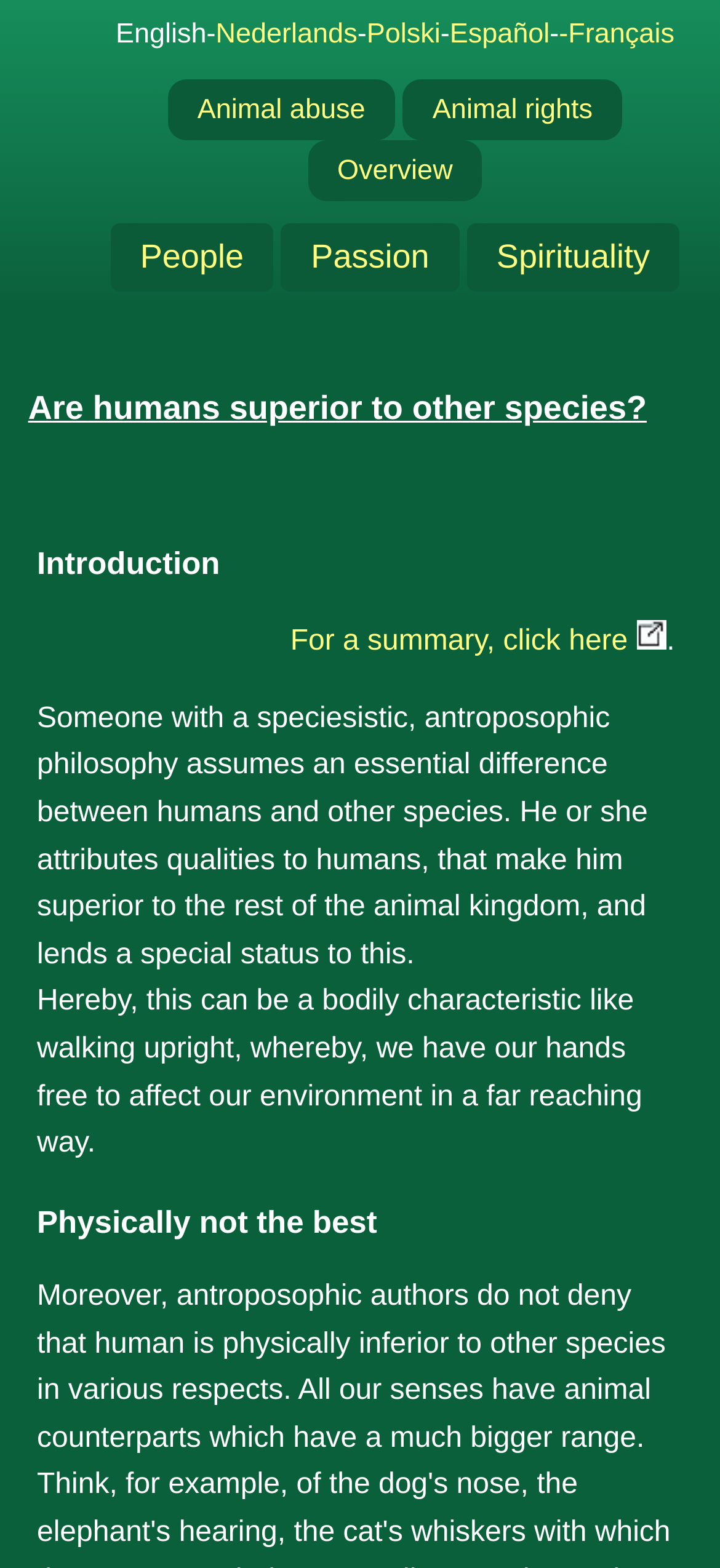Indicate the bounding box coordinates of the element that must be clicked to execute the instruction: "Click the Spirituality button". The coordinates should be given as four float numbers between 0 and 1, i.e., [left, top, right, bottom].

[0.649, 0.142, 0.944, 0.186]